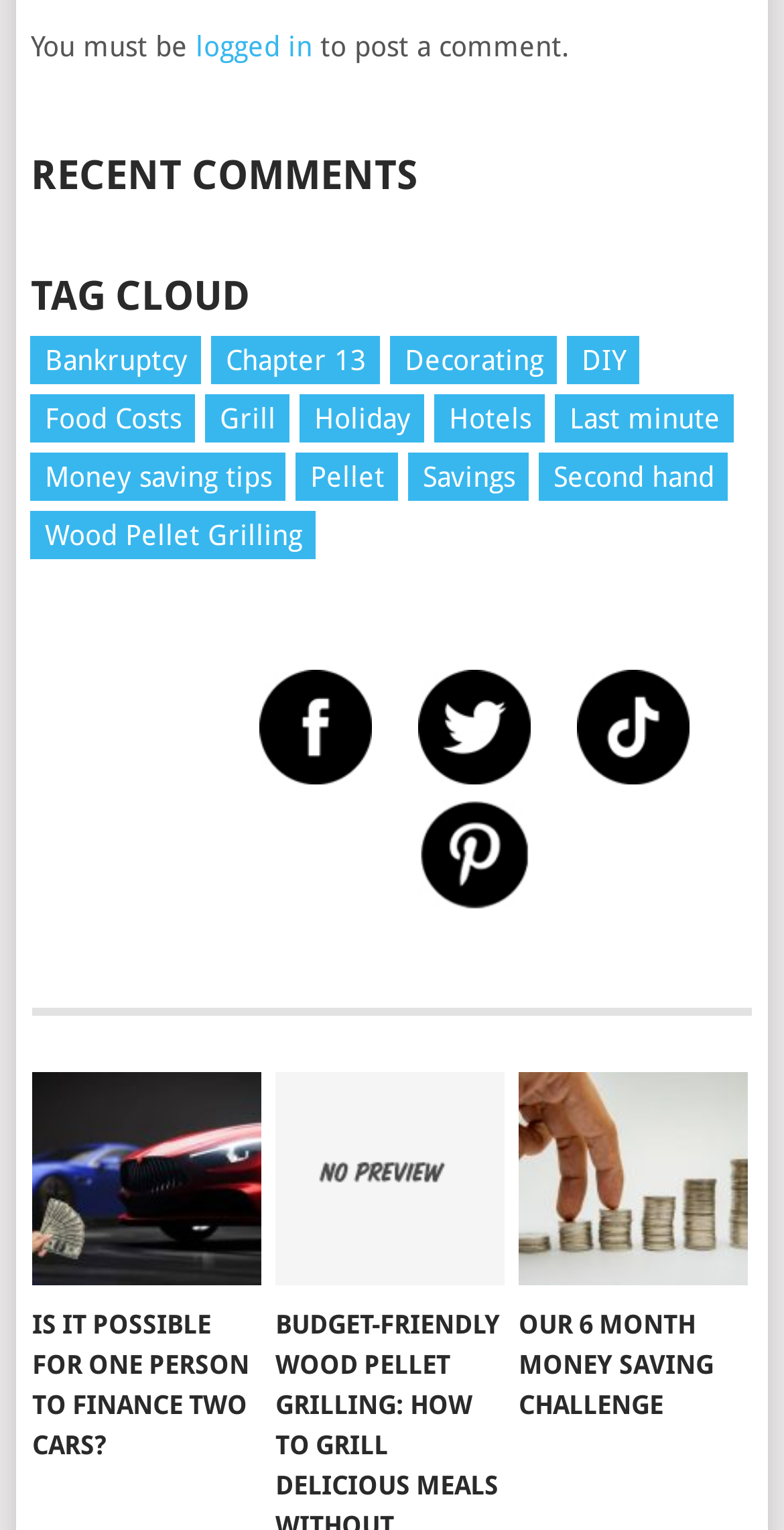What is the theme of the image in the second article?
Please respond to the question thoroughly and include all relevant details.

The theme of the image in the second article is 'Wood Pellet Grilling' which is mentioned in the link ' Budget-Friendly Wood Pellet Grilling: How to Grill Delicious Meals Without Breaking the Bank BUDGET-FRIENDLY WOOD PELLET GRILLING: HOW TO GRILL DELICIOUS MEALS WITHOUT BREAKING THE BANK' with bounding box coordinates [0.351, 0.701, 0.643, 0.839].